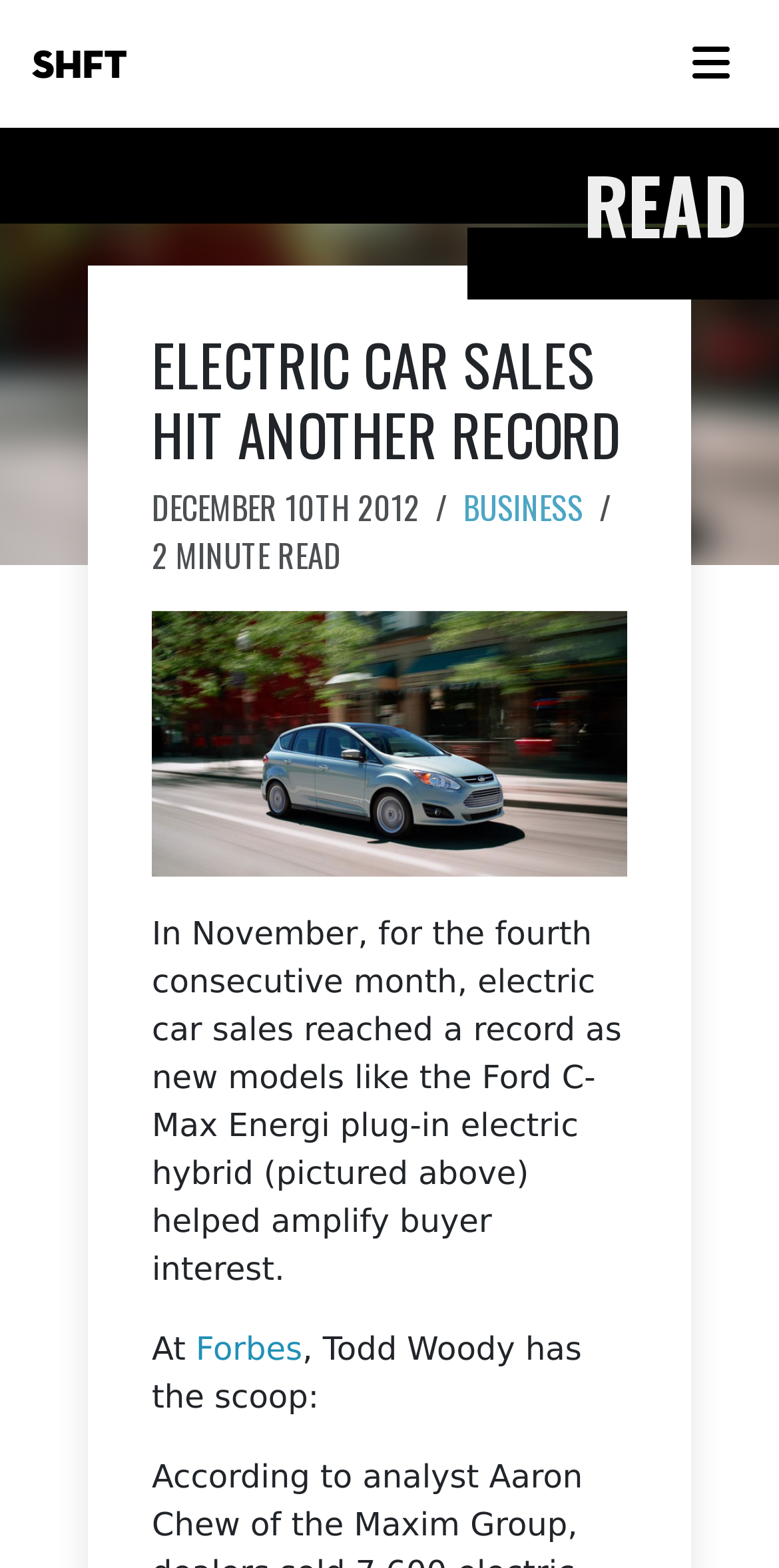How long does it take to read the article?
Please provide a single word or phrase as the answer based on the screenshot.

2 minutes